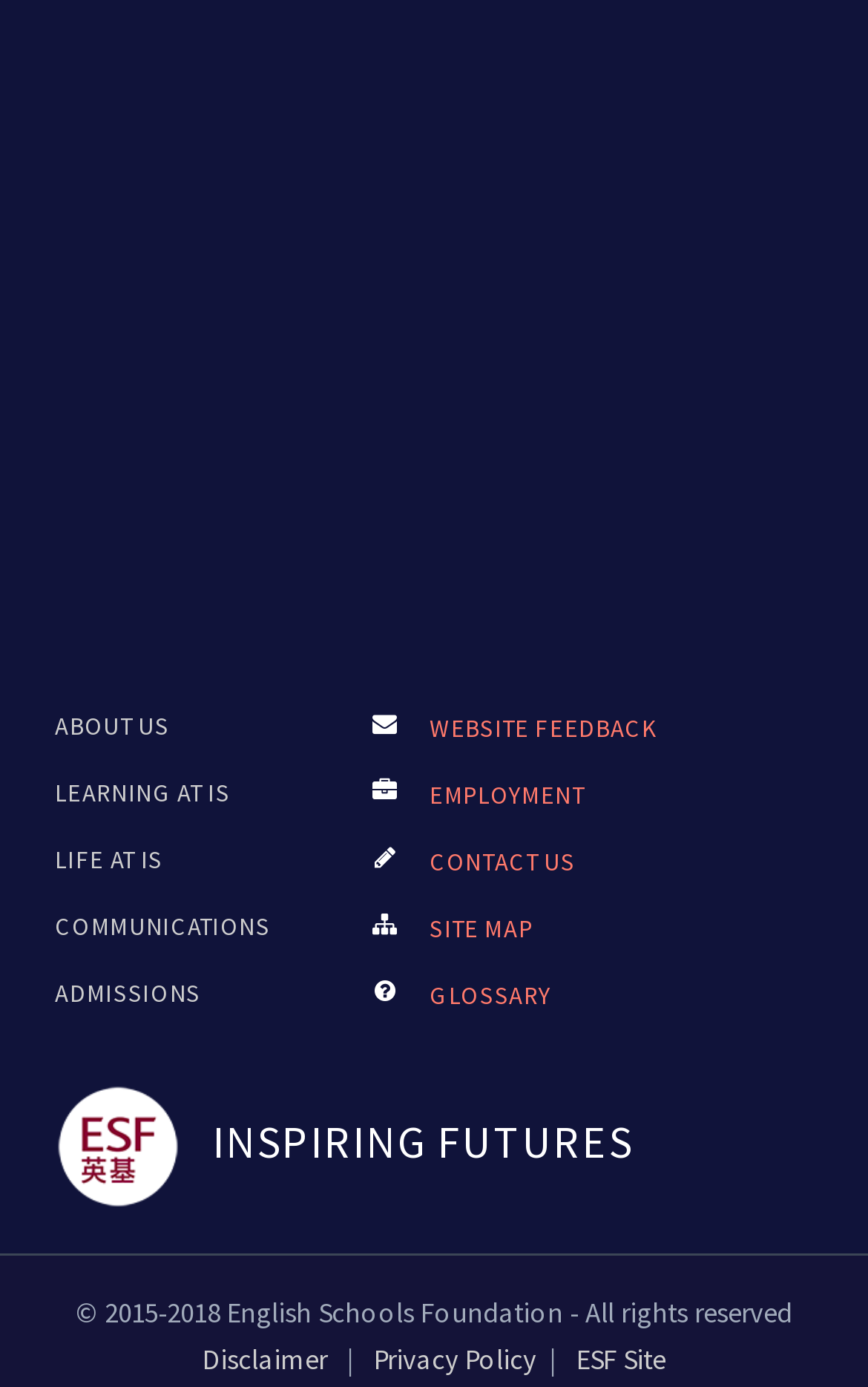Highlight the bounding box coordinates of the element that should be clicked to carry out the following instruction: "view admissions information". The coordinates must be given as four float numbers ranging from 0 to 1, i.e., [left, top, right, bottom].

[0.063, 0.704, 0.232, 0.726]